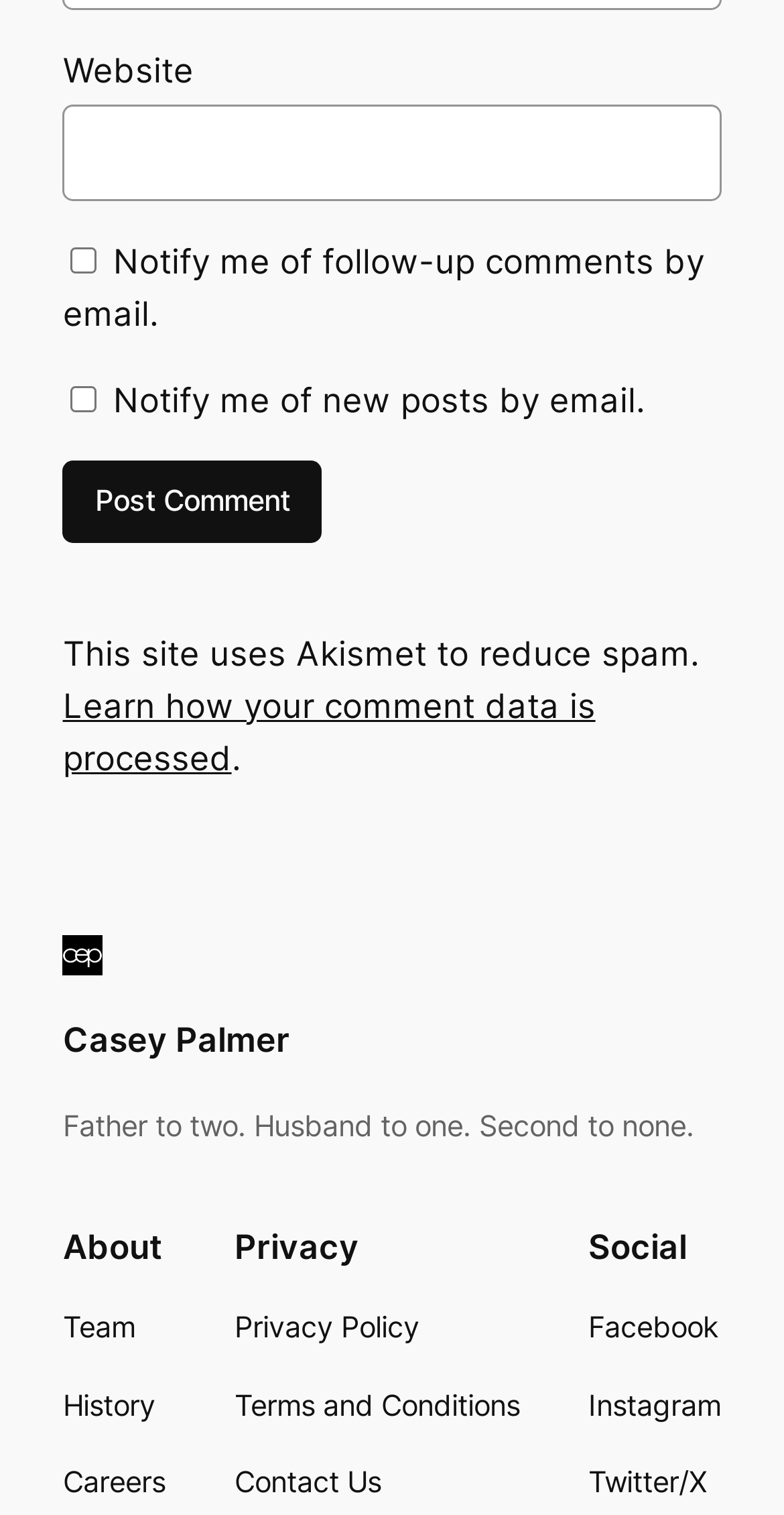What is the purpose of the website?
Based on the image content, provide your answer in one word or a short phrase.

Blog or personal website